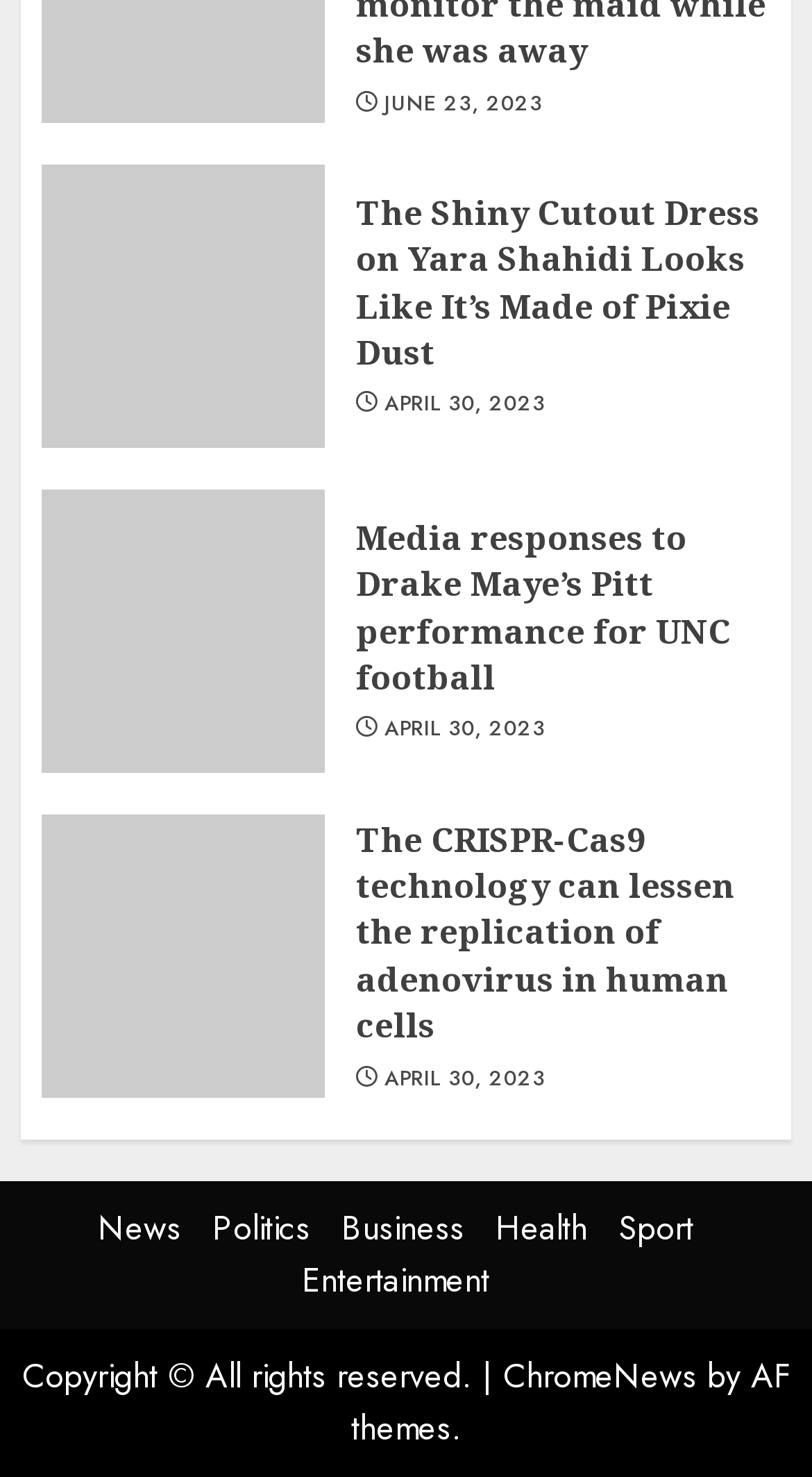Please find the bounding box coordinates of the element that you should click to achieve the following instruction: "Learn about CRISPR-Cas9 technology". The coordinates should be presented as four float numbers between 0 and 1: [left, top, right, bottom].

[0.438, 0.552, 0.949, 0.71]